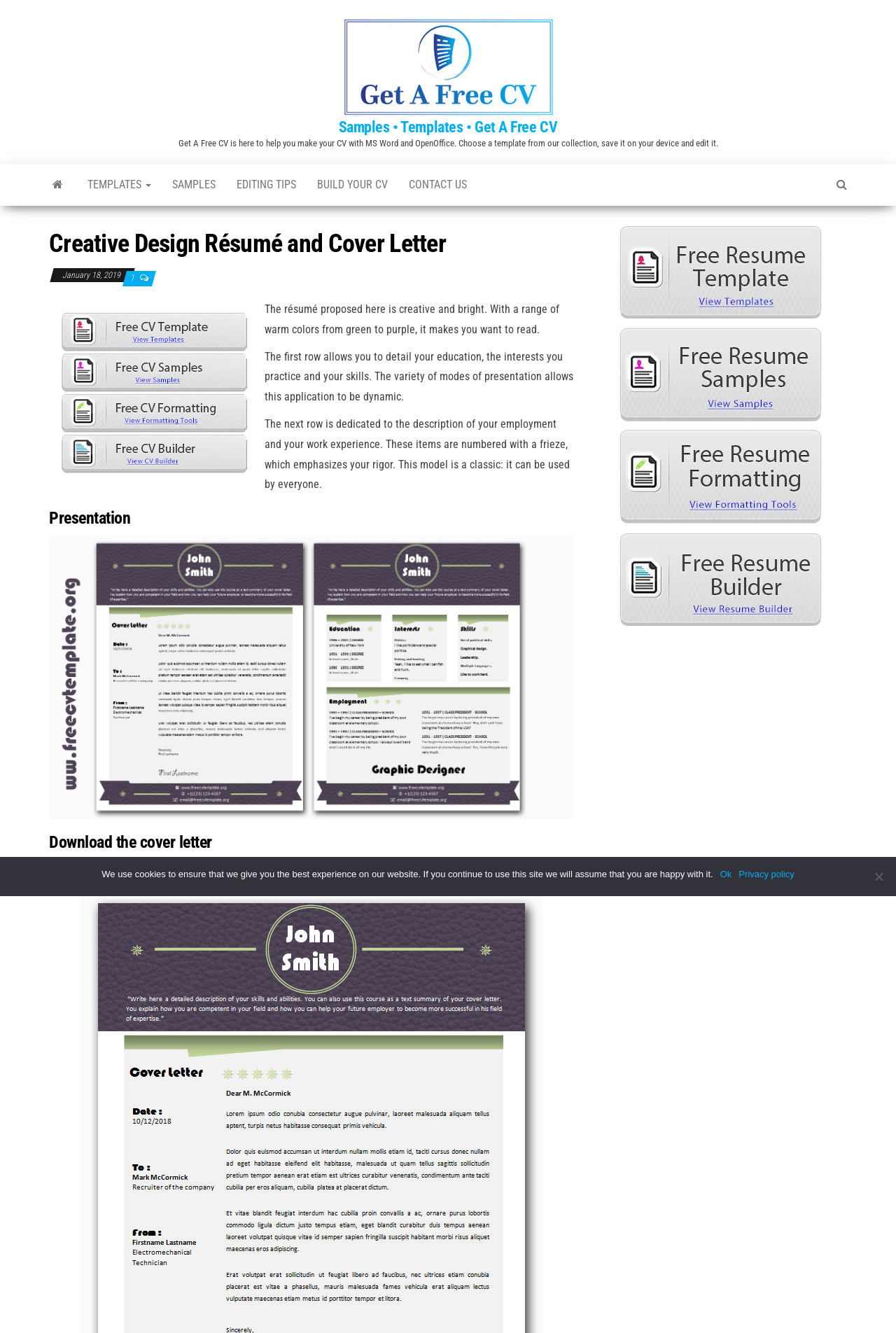What is the purpose of this website?
Use the information from the screenshot to give a comprehensive response to the question.

Based on the website's content, it appears to be a platform that helps users create a CV. The website provides templates and editing tips to assist in the process.